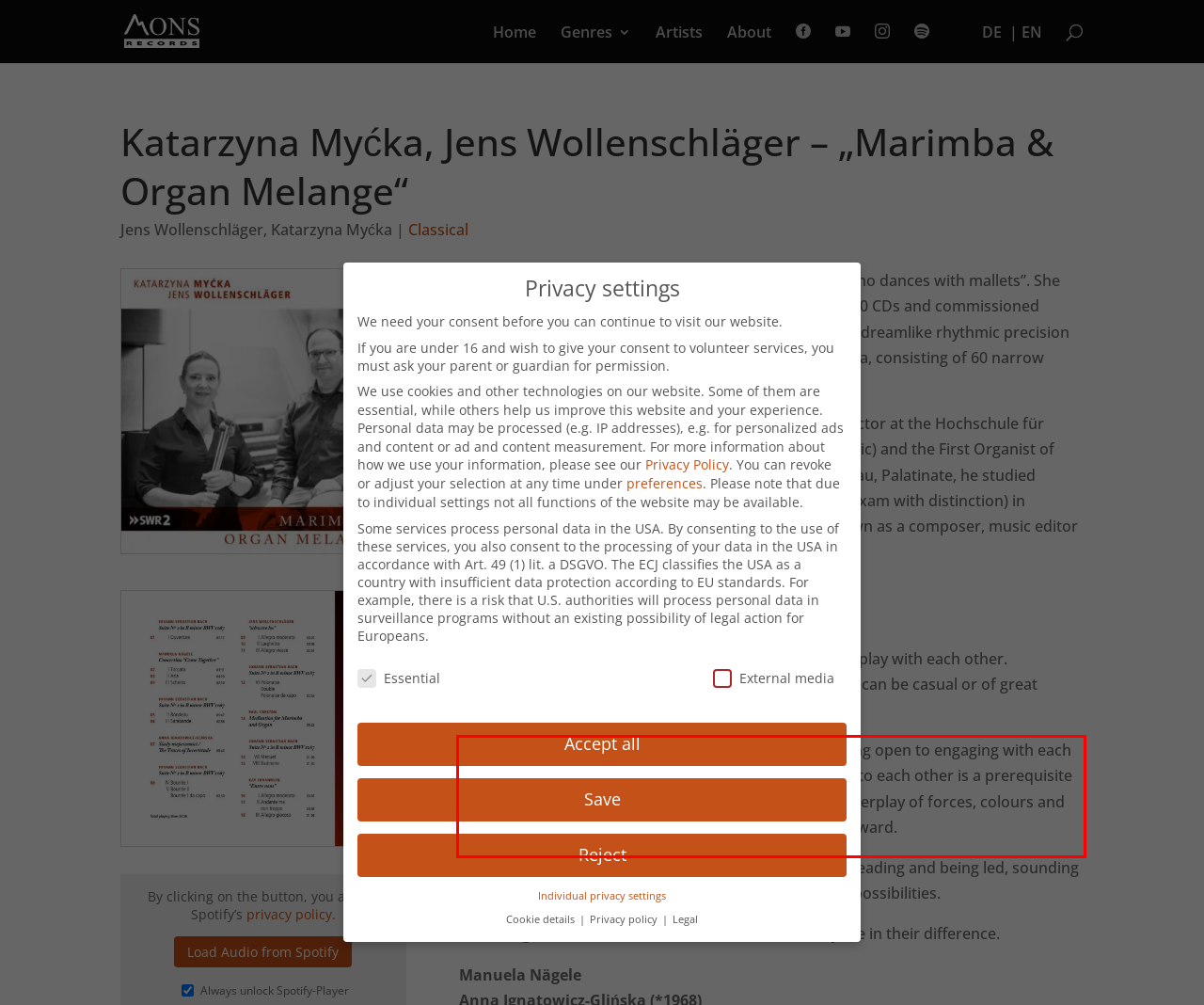From the provided screenshot, extract the text content that is enclosed within the red bounding box.

Counterparts move and challenge at the same time. Being open to engaging with each other can lead to new and unexpected things: Listening to each other is a prerequisite for constructive confrontation, which gives way to an interplay of forces, colours and volume, a give and take, a withdrawing and stepping forward.